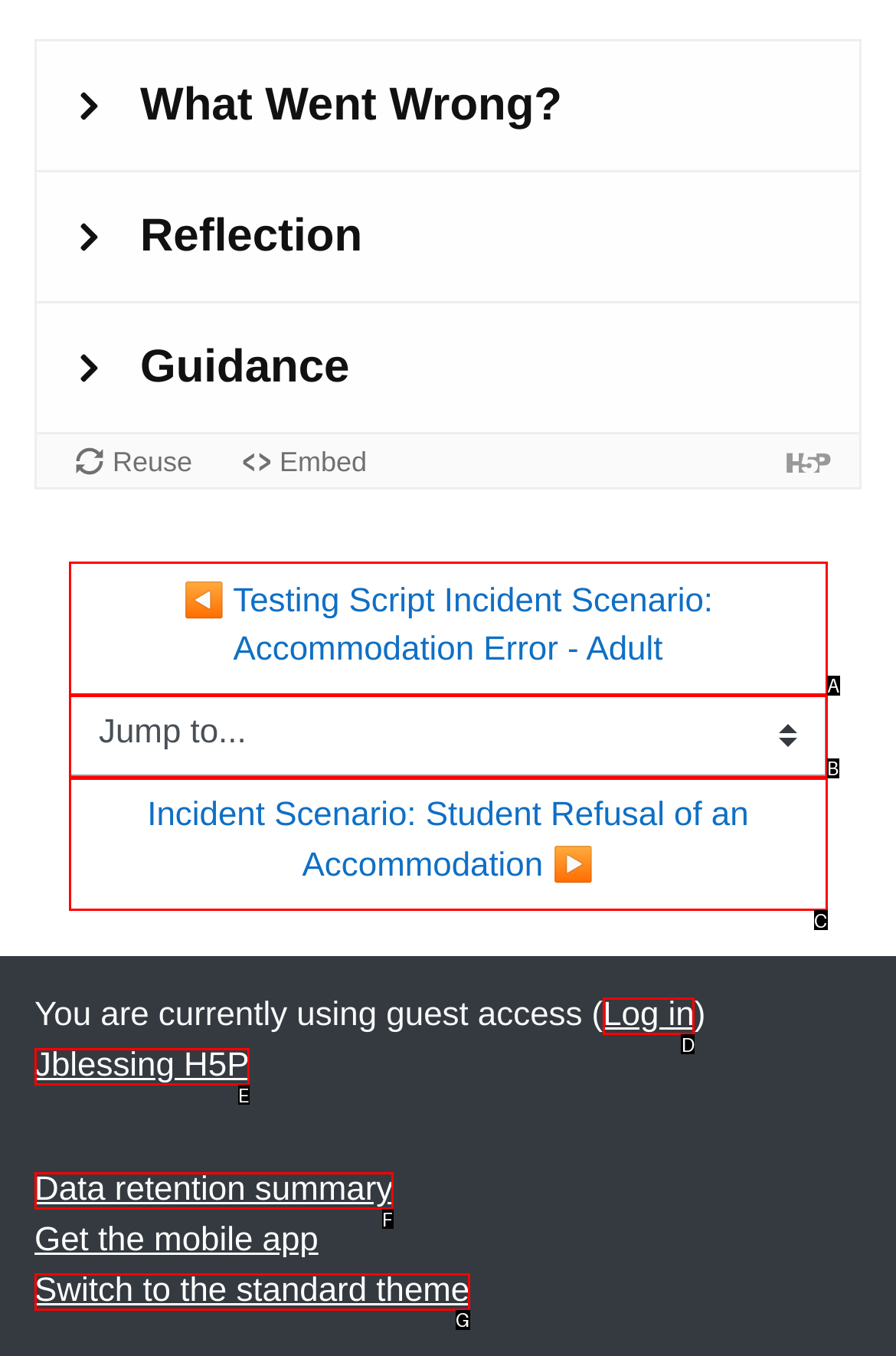Find the HTML element that matches the description: Data retention summary. Answer using the letter of the best match from the available choices.

F